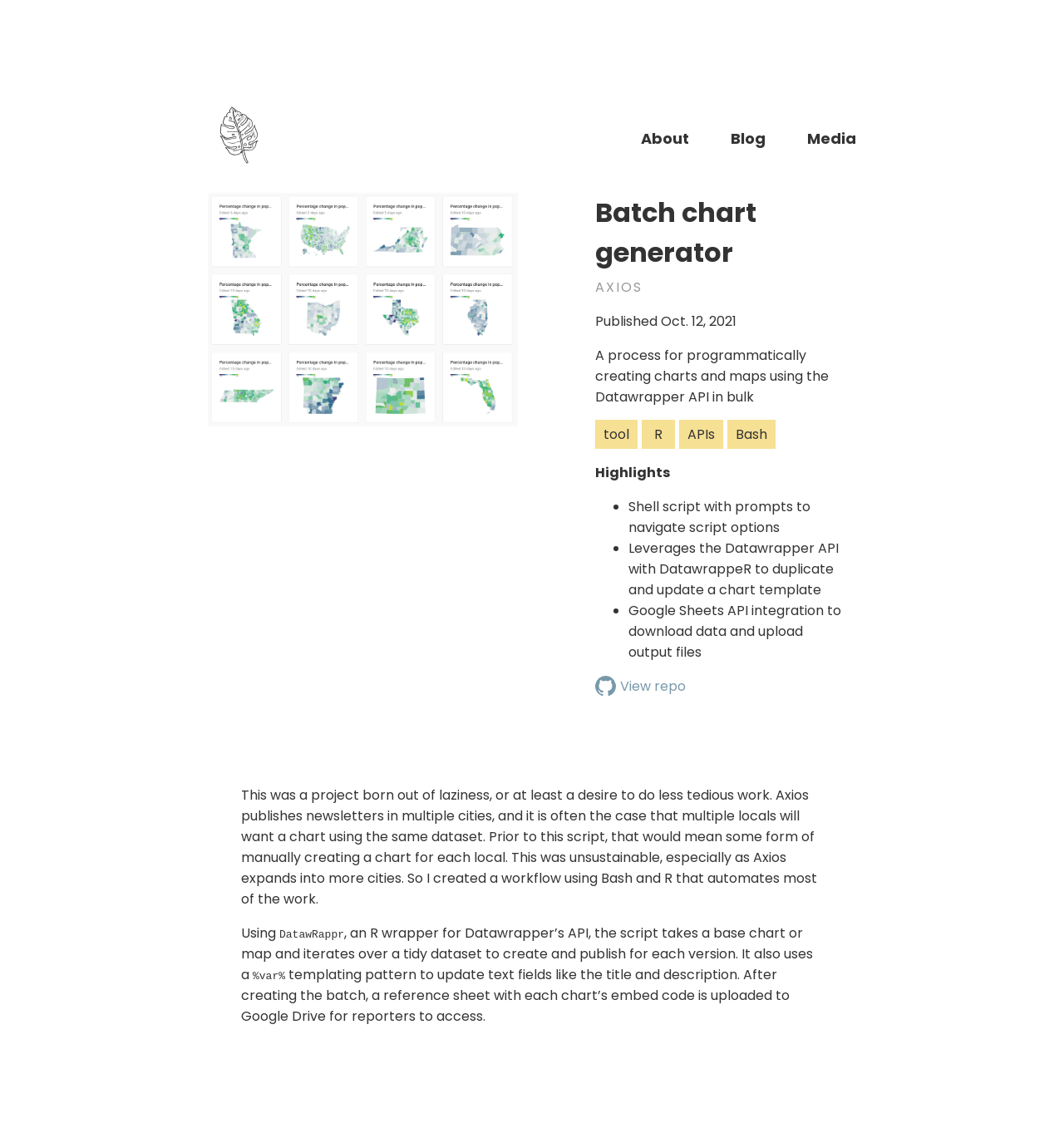Please examine the image and provide a detailed answer to the question: What is the output of the batch chart generator?

The batch chart generator takes a base chart or map and iterates over a tidy dataset to create and publish multiple versions of the chart or map, making it easier to create multiple charts with the same dataset.